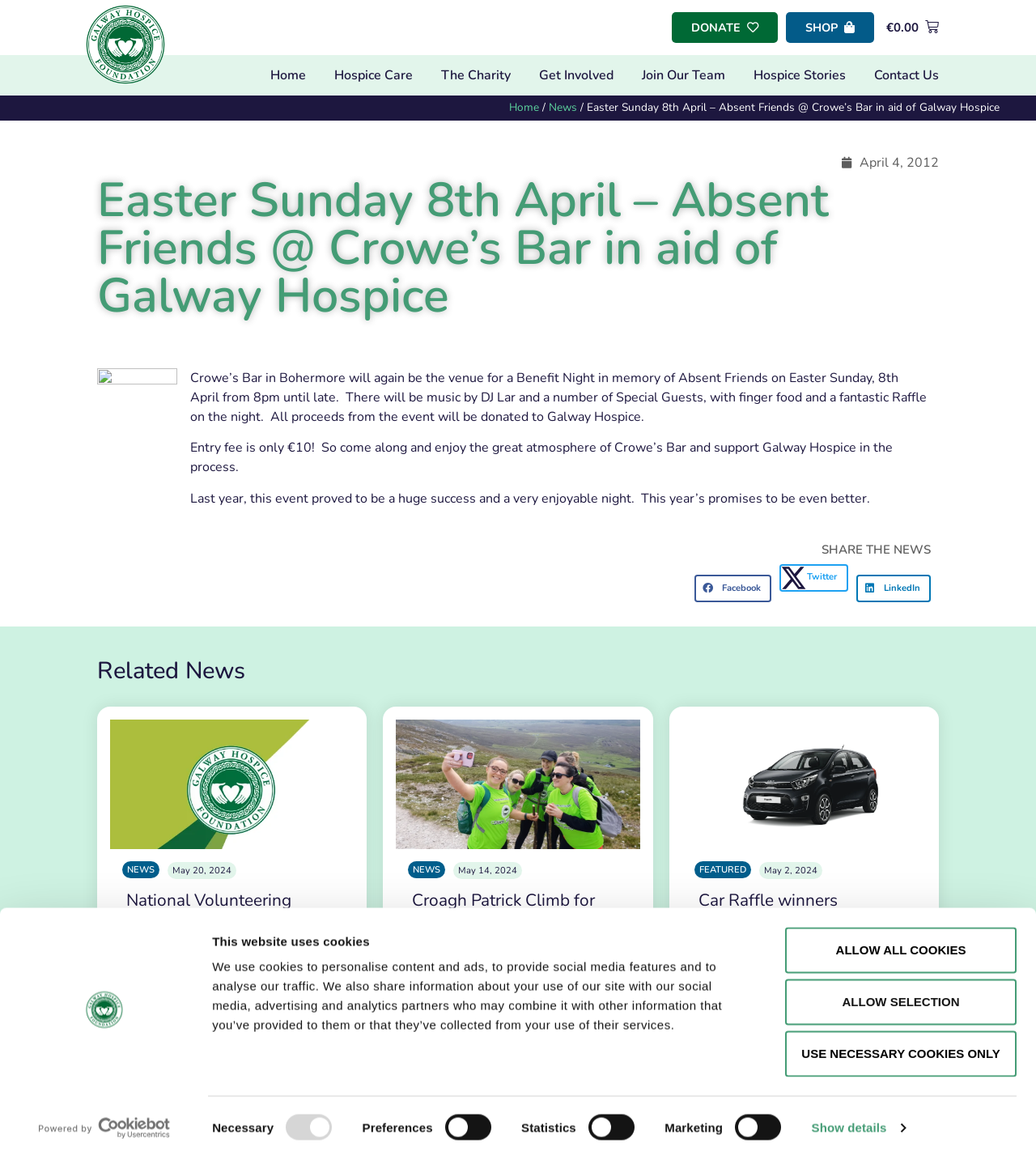For the given element description Allow selection, determine the bounding box coordinates of the UI element. The coordinates should follow the format (top-left x, top-left y, bottom-right x, bottom-right y) and be within the range of 0 to 1.

[0.758, 0.743, 0.981, 0.783]